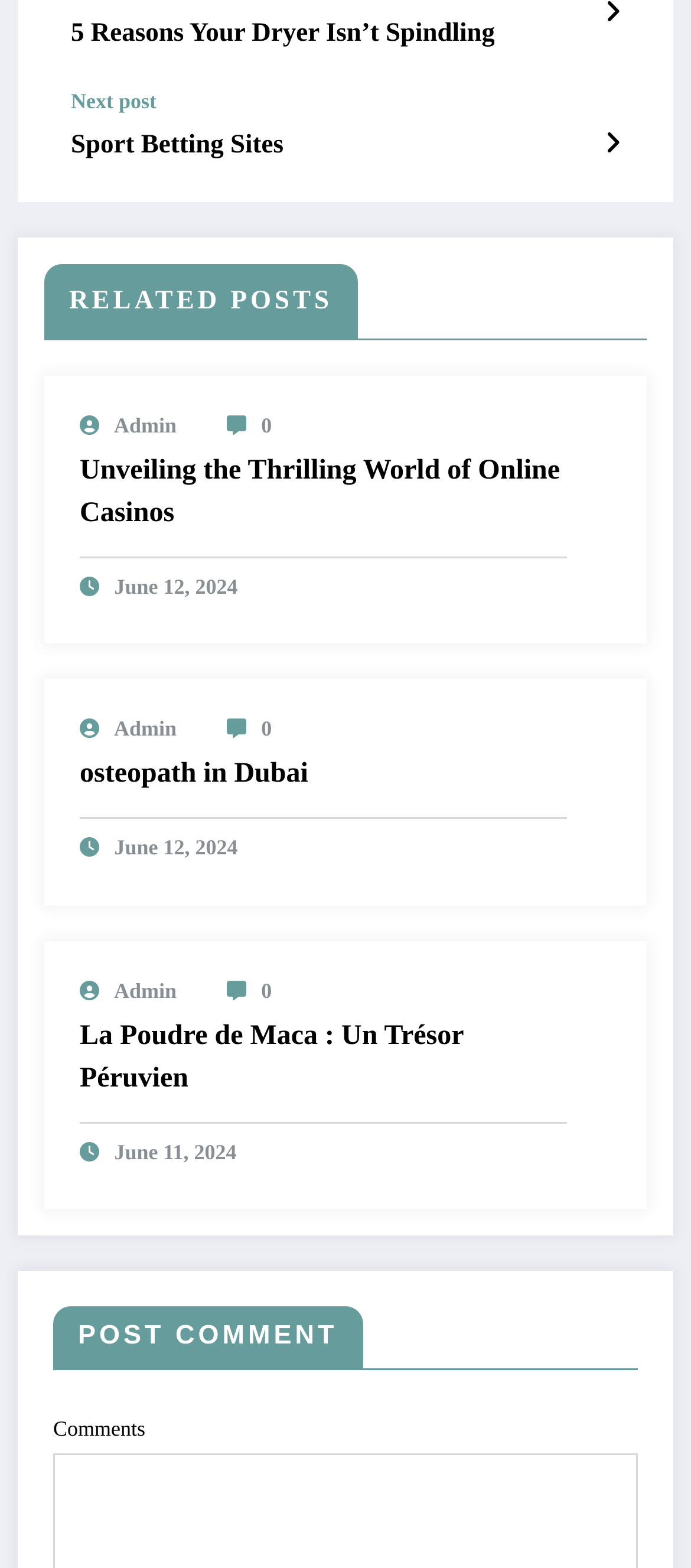Give a short answer using one word or phrase for the question:
How many authors are mentioned in the articles?

One